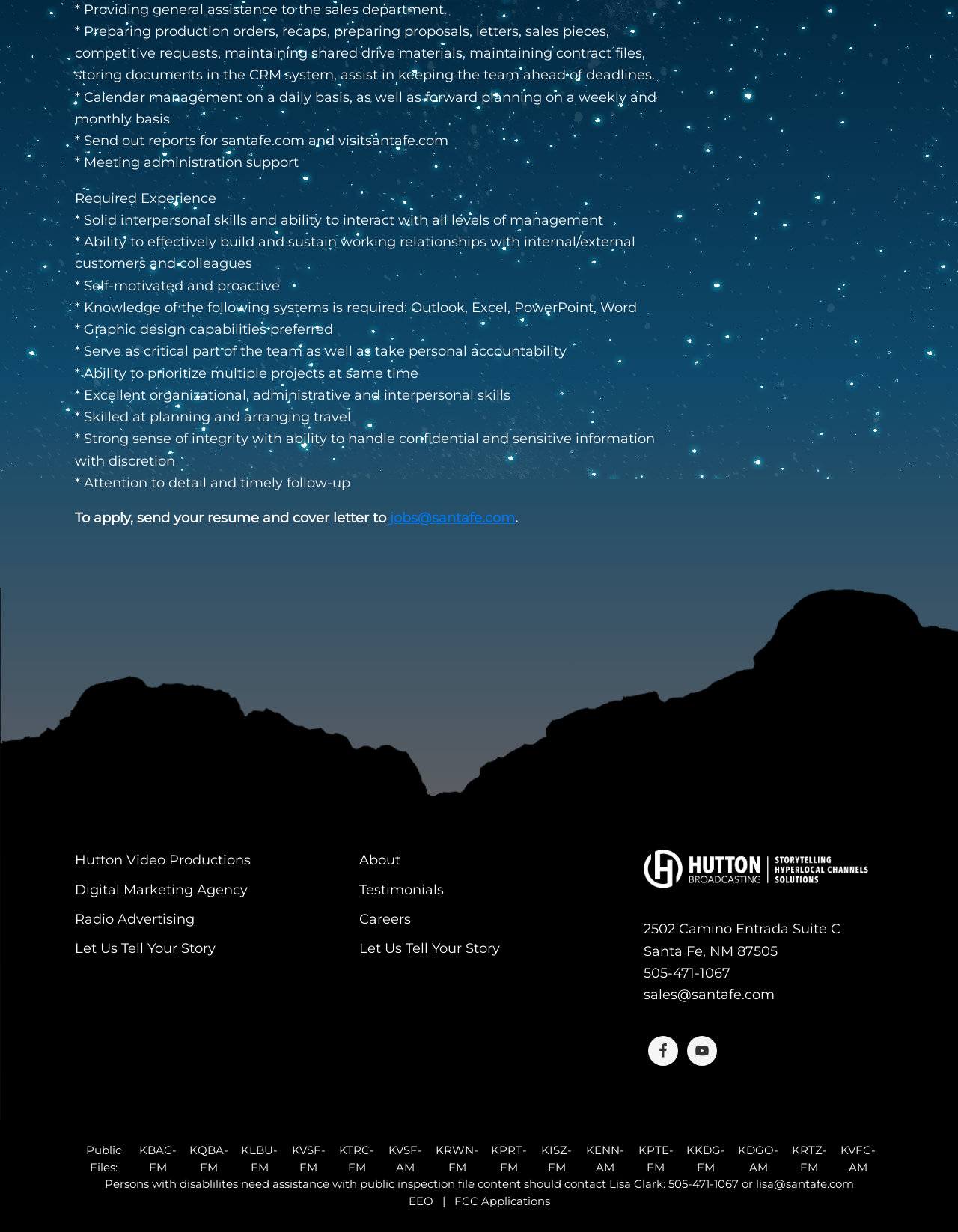Determine the bounding box for the HTML element described here: "Digital Marketing Agency". The coordinates should be given as [left, top, right, bottom] with each number being a float between 0 and 1.

[0.078, 0.715, 0.259, 0.729]